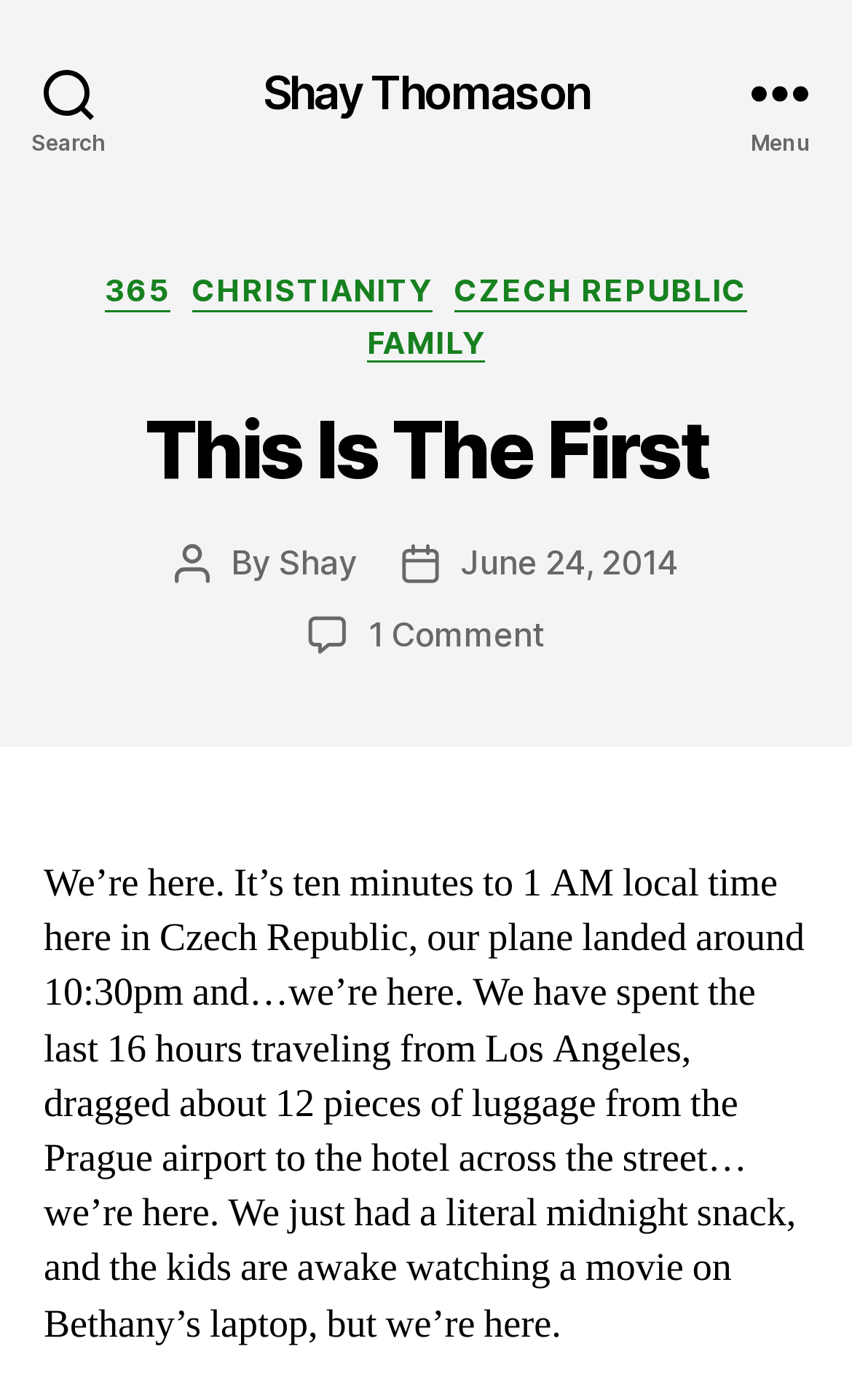Provide your answer to the question using just one word or phrase: What is the purpose of the 'Menu' button?

To show categories